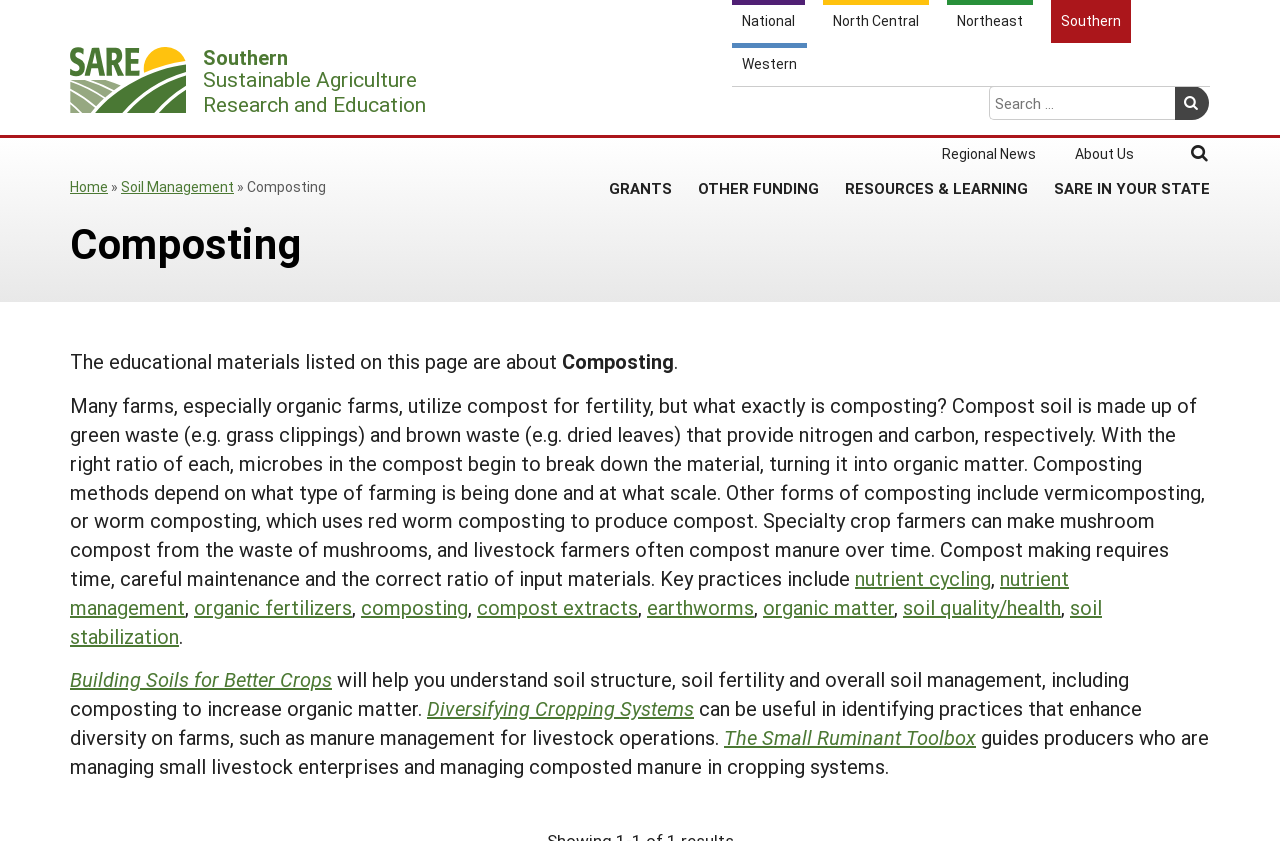Pinpoint the bounding box coordinates of the element to be clicked to execute the instruction: "Read about Building Soils for Better Crops".

[0.055, 0.792, 0.259, 0.823]